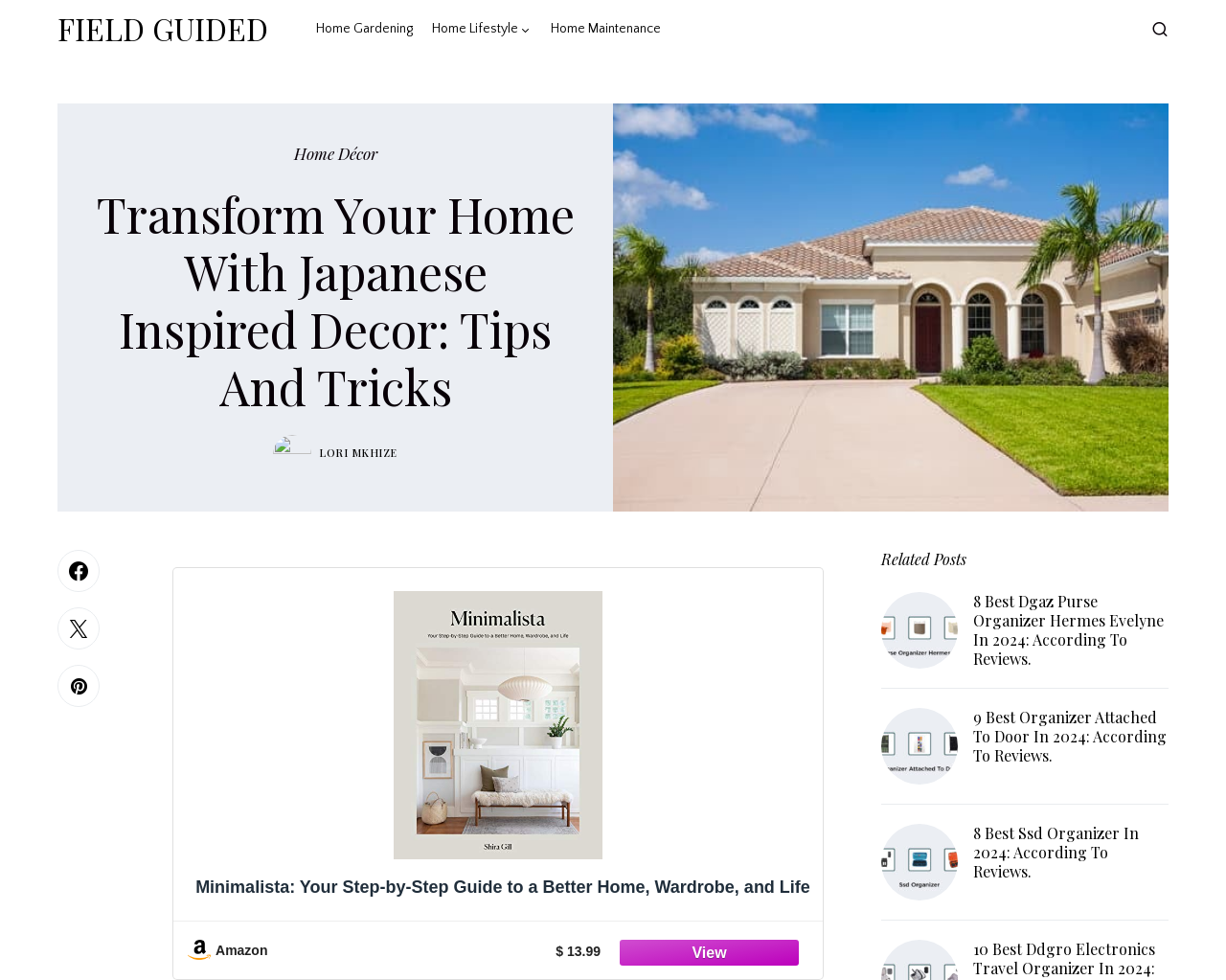Extract the main title from the webpage and generate its text.

Transform Your Home With Japanese Inspired Decor: Tips And Tricks